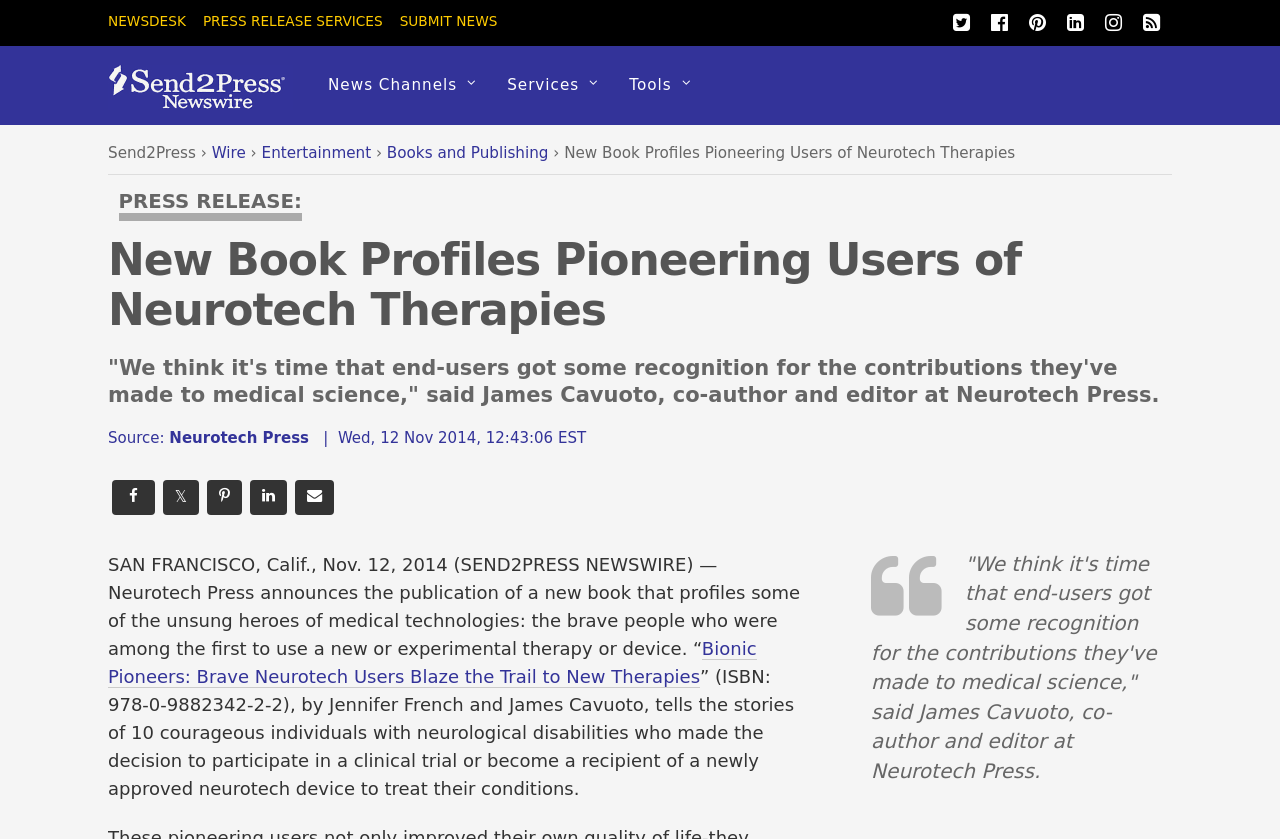Specify the bounding box coordinates for the region that must be clicked to perform the given instruction: "Share to Facebook".

[0.088, 0.572, 0.121, 0.613]